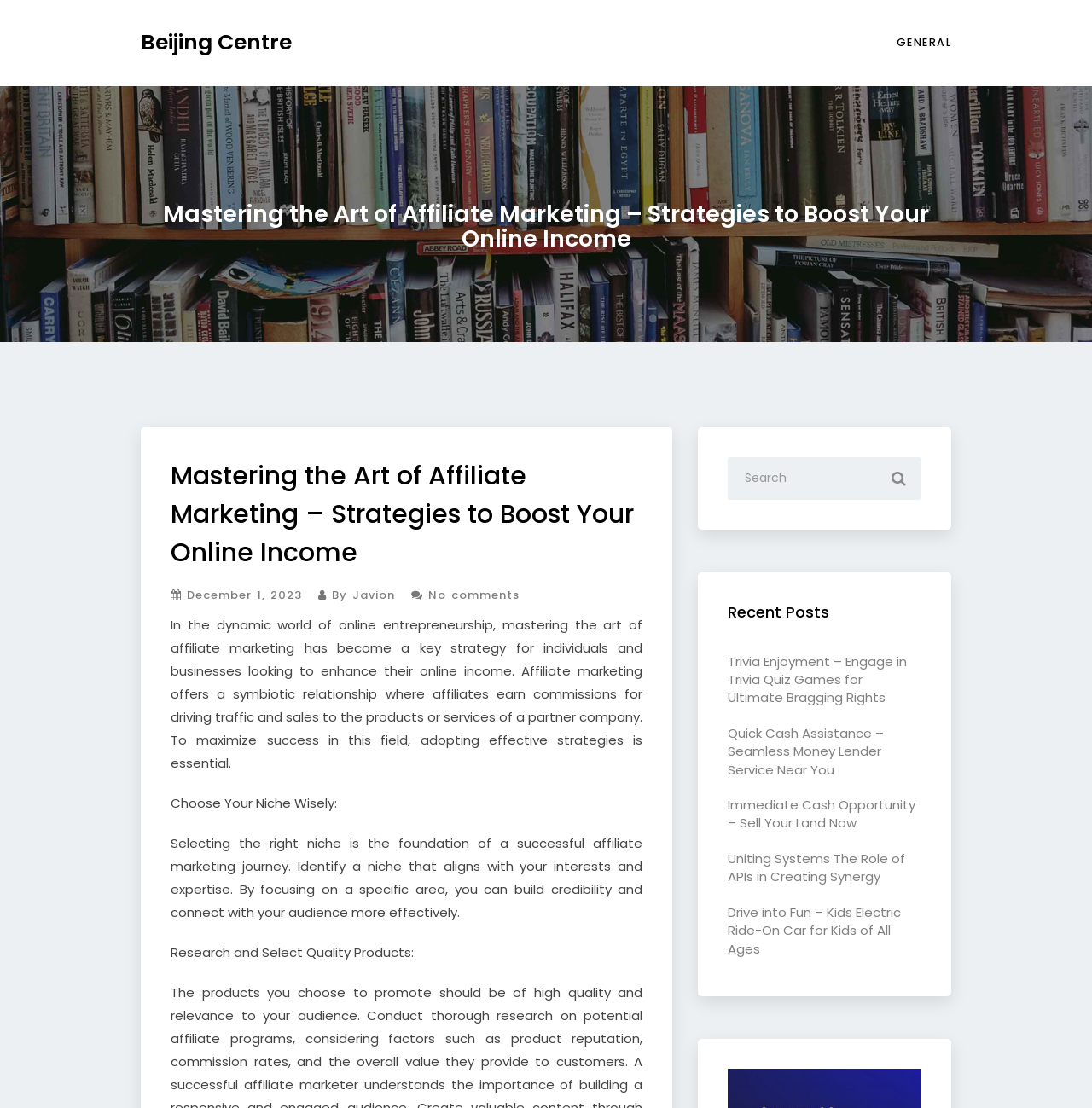Please predict the bounding box coordinates (top-left x, top-left y, bottom-right x, bottom-right y) for the UI element in the screenshot that fits the description: Tips and guides

None